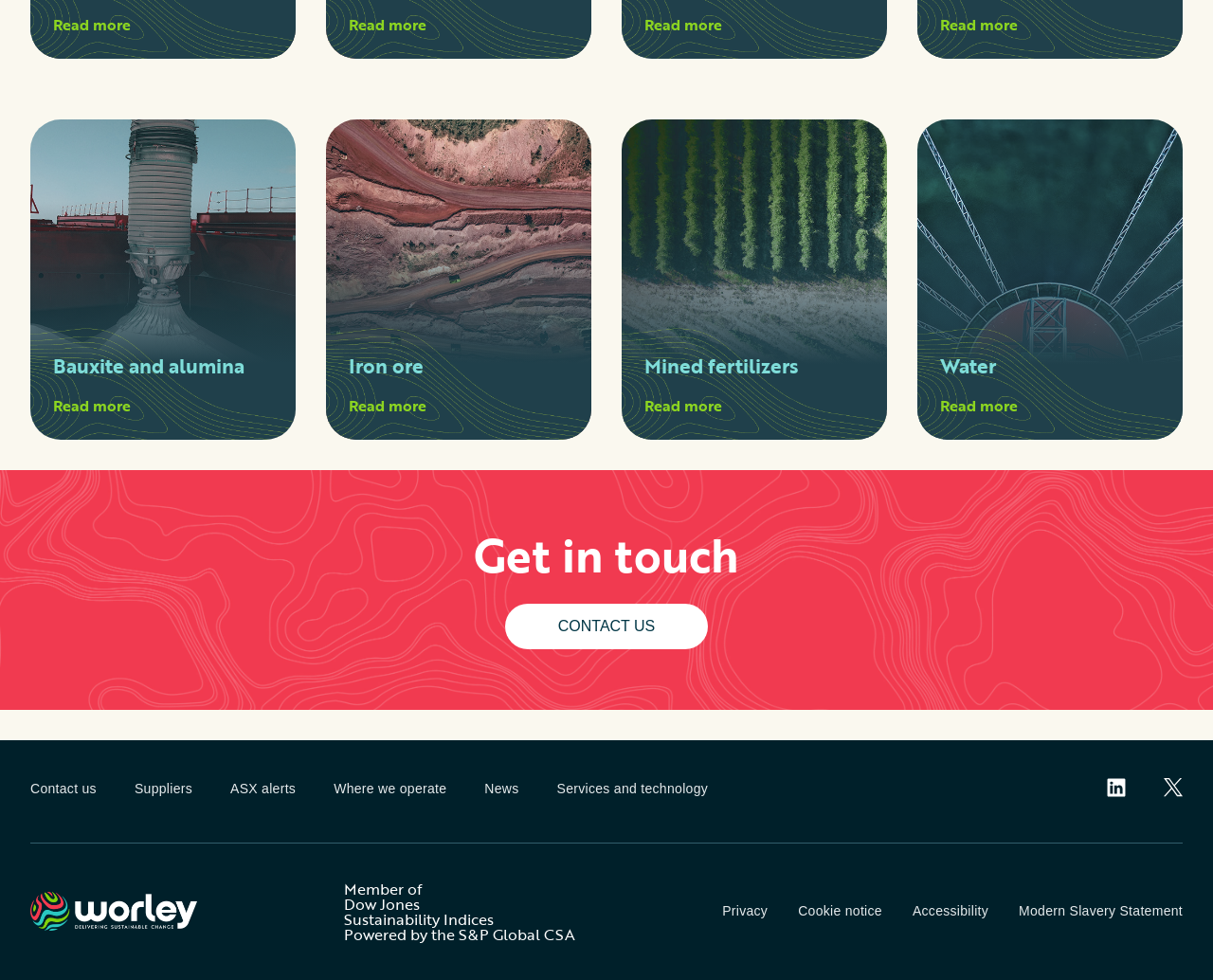Find the bounding box coordinates of the clickable region needed to perform the following instruction: "Contact Us". The coordinates should be provided as four float numbers between 0 and 1, i.e., [left, top, right, bottom].

None